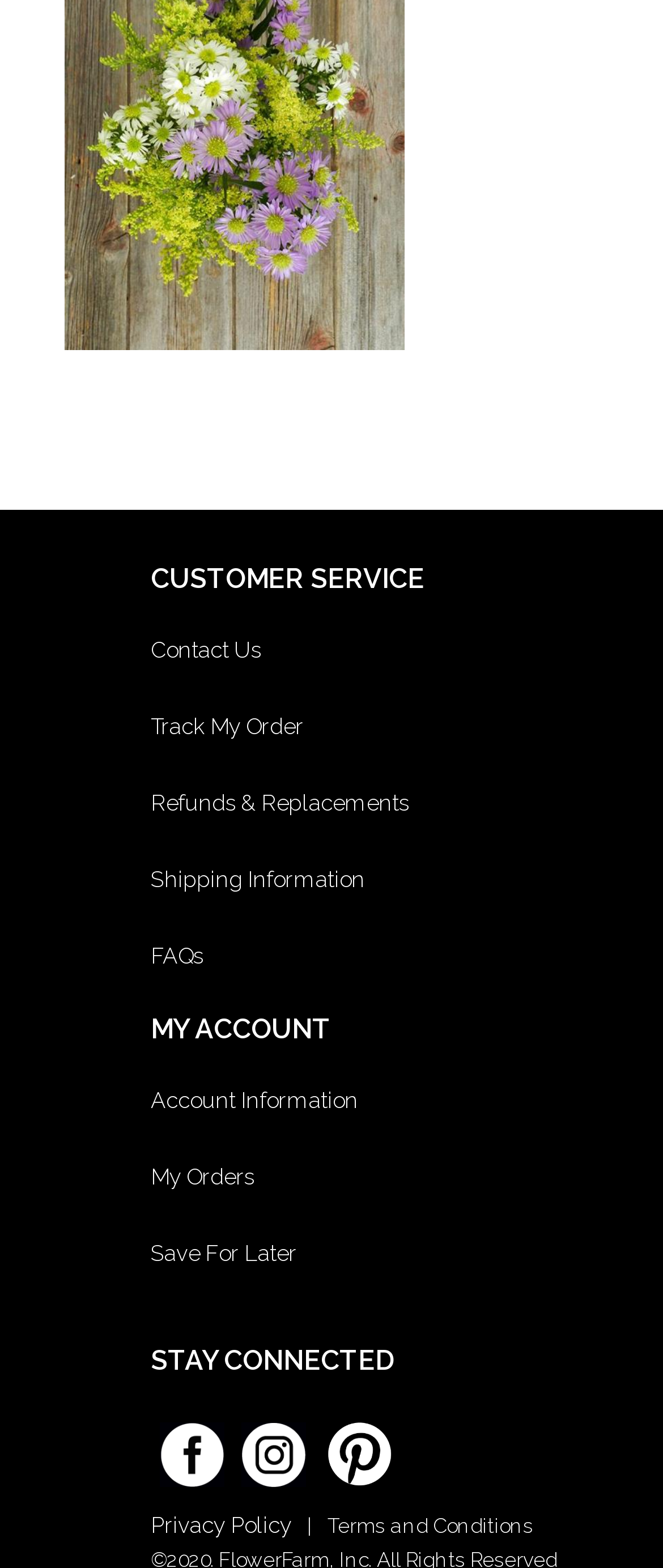Give a concise answer using one word or a phrase to the following question:
What is the purpose of the 'MY ACCOUNT' section?

Account management